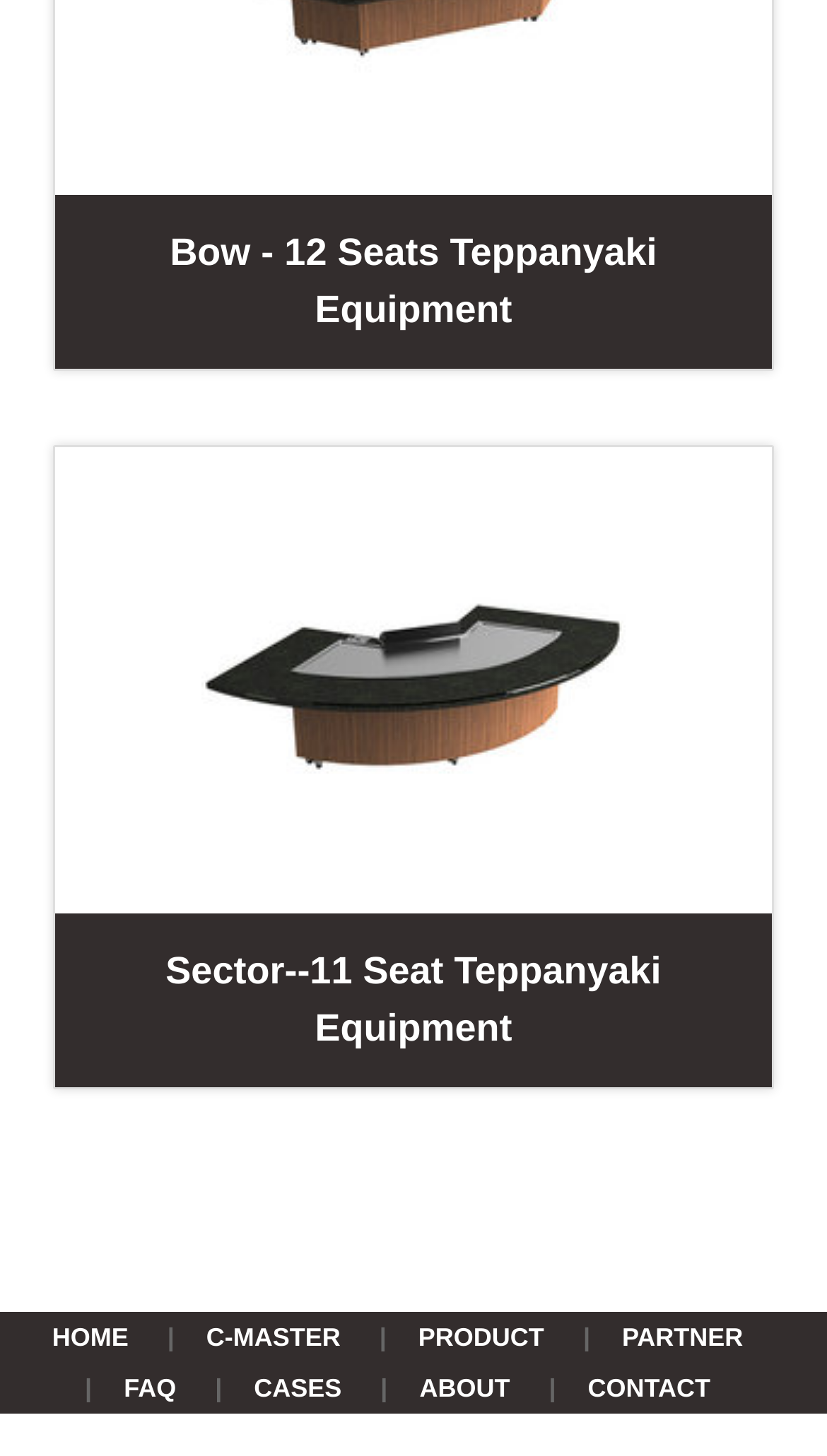Respond to the following question using a concise word or phrase: 
How many teppanyaki equipment products are shown?

2